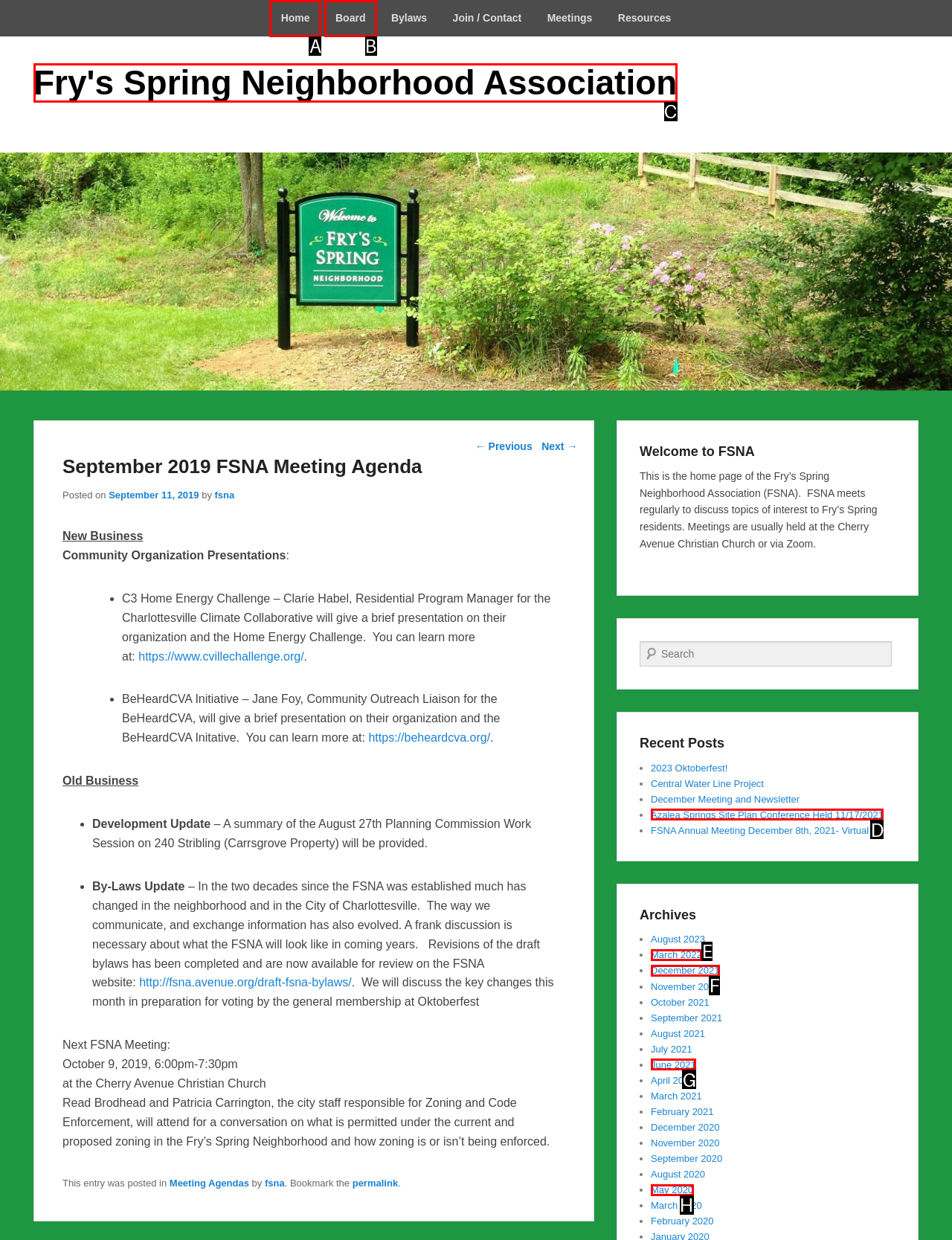Given the description: Ratatouille – A Vegetarian Feast:, select the HTML element that matches it best. Reply with the letter of the chosen option directly.

None